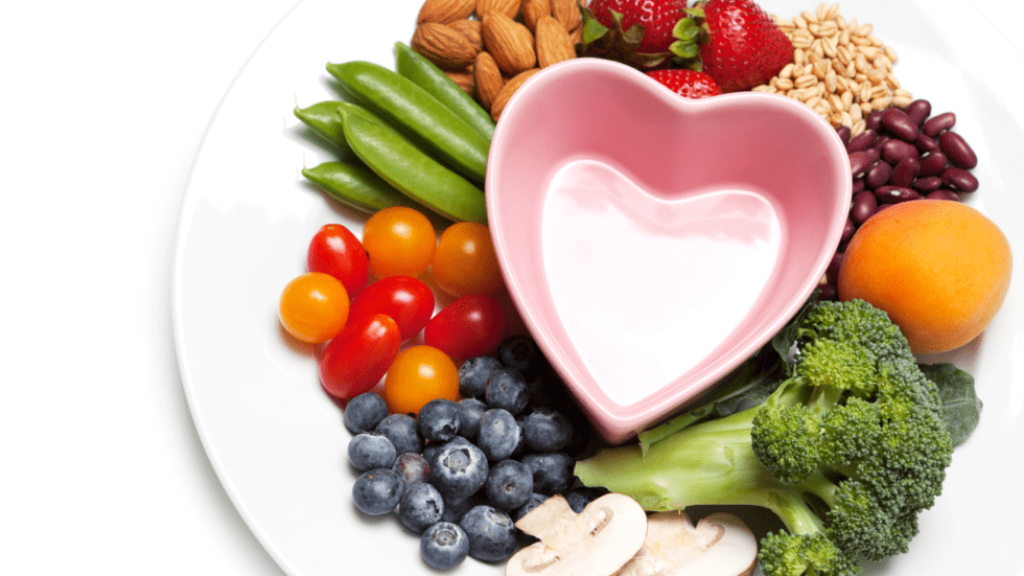What is the focus of the nutritional approach depicted in the image? From the image, respond with a single word or brief phrase.

Mental health and well-being